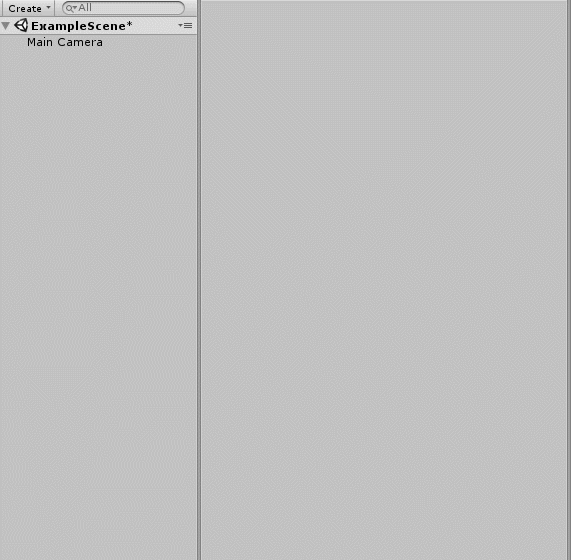What stage of scene setup is the user in?
Using the details from the image, give an elaborate explanation to answer the question.

The interface layout features blank space, suggesting that the user is in the initial stages of scene setup, preparing to add game objects and functionalities to the scene.